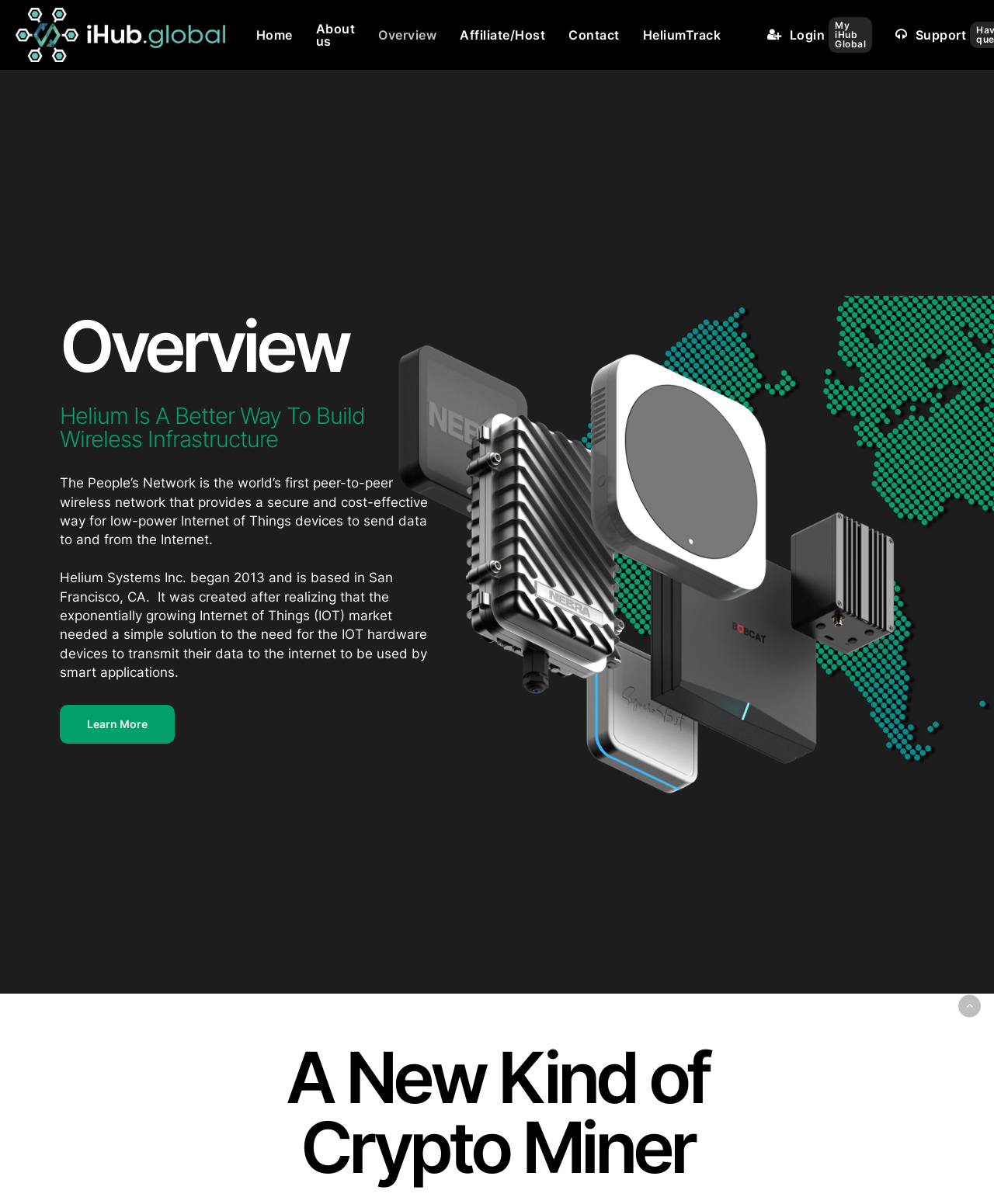Please locate the bounding box coordinates of the element that needs to be clicked to achieve the following instruction: "learn more about Helium". The coordinates should be four float numbers between 0 and 1, i.e., [left, top, right, bottom].

[0.06, 0.586, 0.176, 0.618]